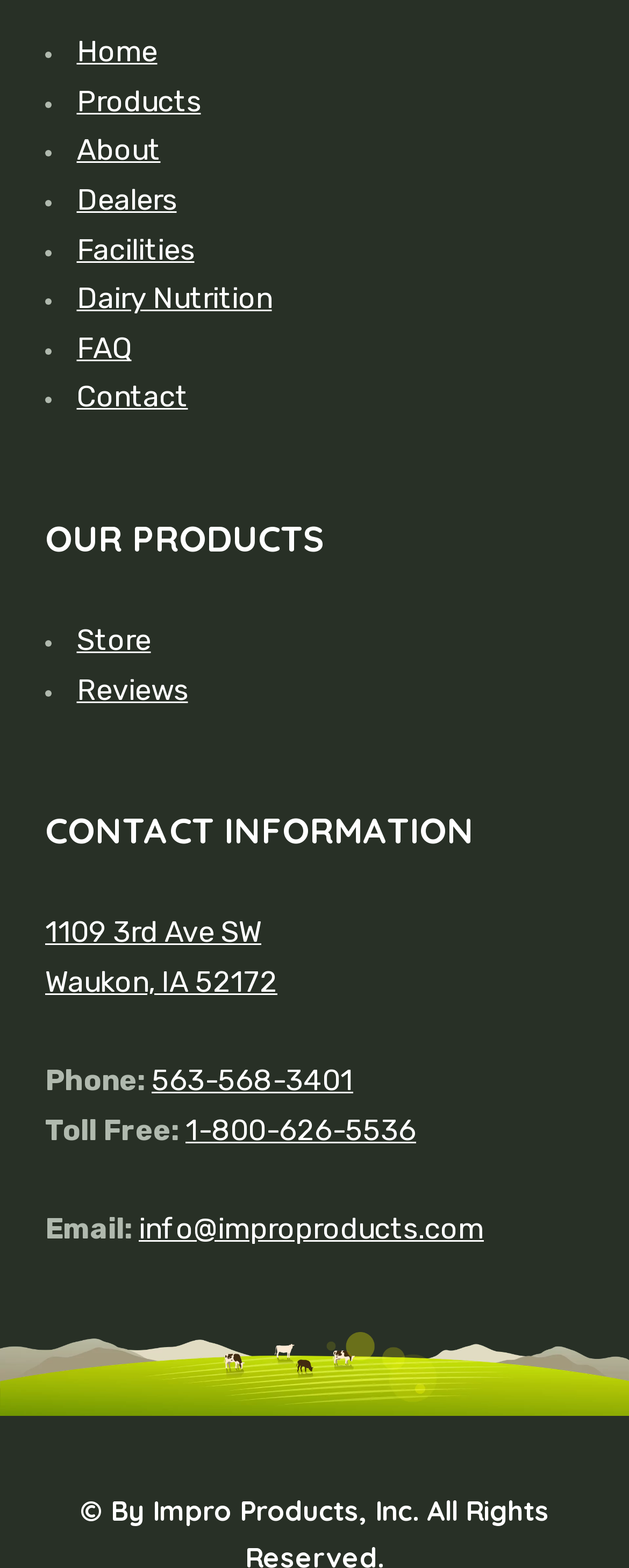Find the bounding box coordinates for the area that should be clicked to accomplish the instruction: "learn about dairy nutrition".

[0.11, 0.17, 0.444, 0.211]